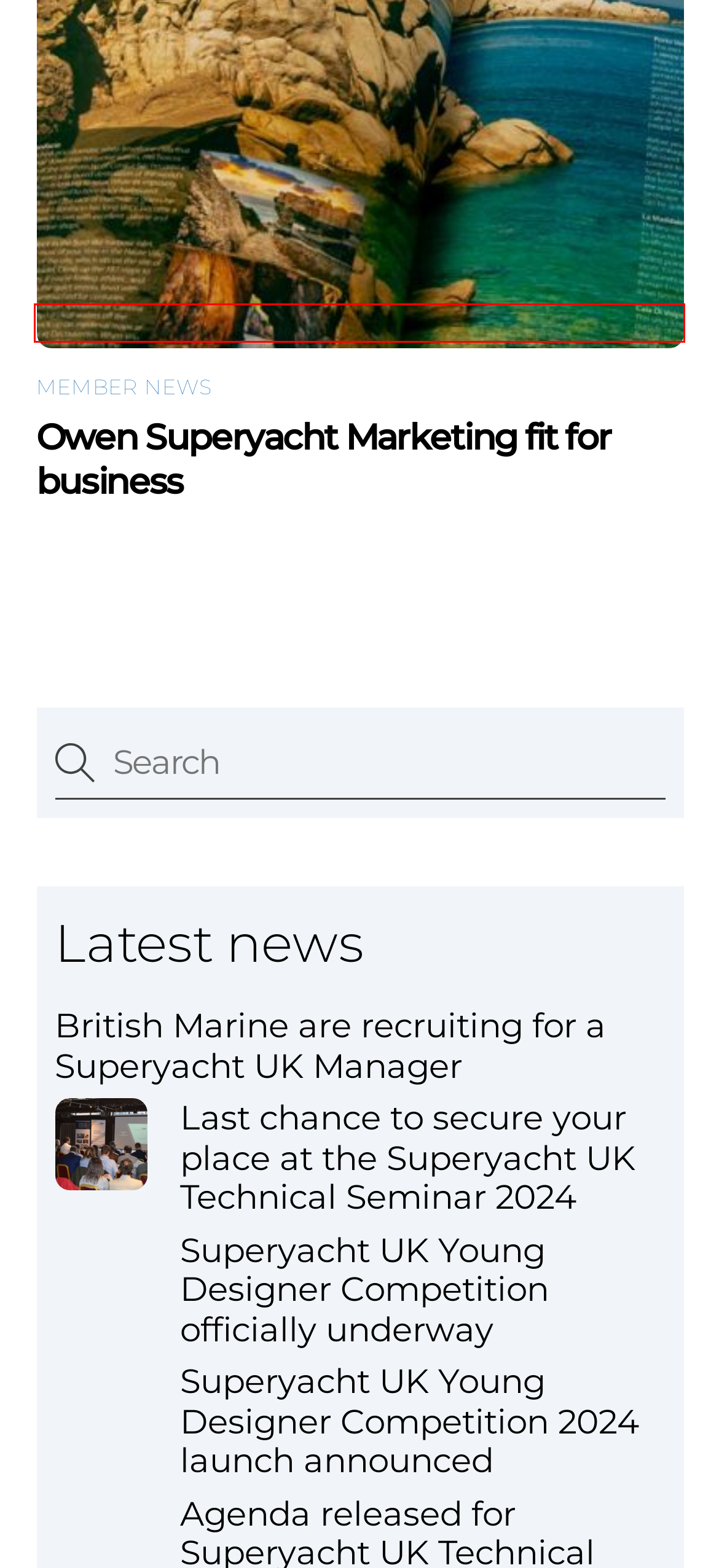With the provided screenshot showing a webpage and a red bounding box, determine which webpage description best fits the new page that appears after clicking the element inside the red box. Here are the options:
A. Last chance to secure your place at the Superyacht UK Technical Seminar 2024 | Superyacht UK
B. Amy Cox | Superyacht UK
C. Owen Superyacht Marketing fit for business | Superyacht UK
D. Superyacht UK Young Designer Competition officially underway | Superyacht UK
E. Superyacht UK Young Designer Competition 2024 launch announced | Superyacht UK
F. Owen Marine Marketing | Superyacht UK
G. Superyacht UK - Great Britain's superyacht industry advocate
H. Introducing the exclusive Sunseeker On Show and Showcase | Superyacht UK

C